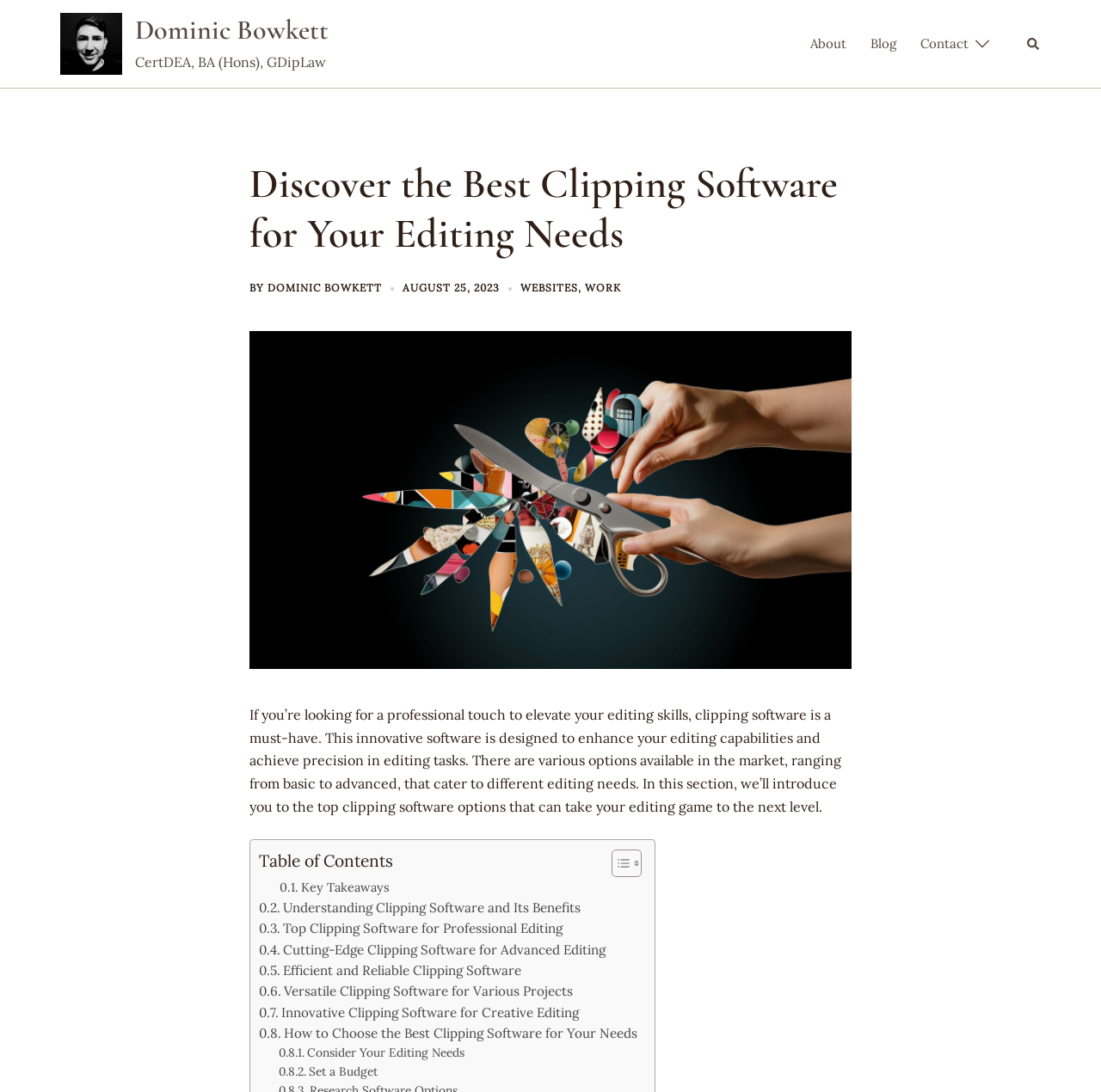Extract the bounding box coordinates of the UI element described by: "Consider Your Editing Needs". The coordinates should include four float numbers ranging from 0 to 1, e.g., [left, top, right, bottom].

[0.253, 0.956, 0.422, 0.973]